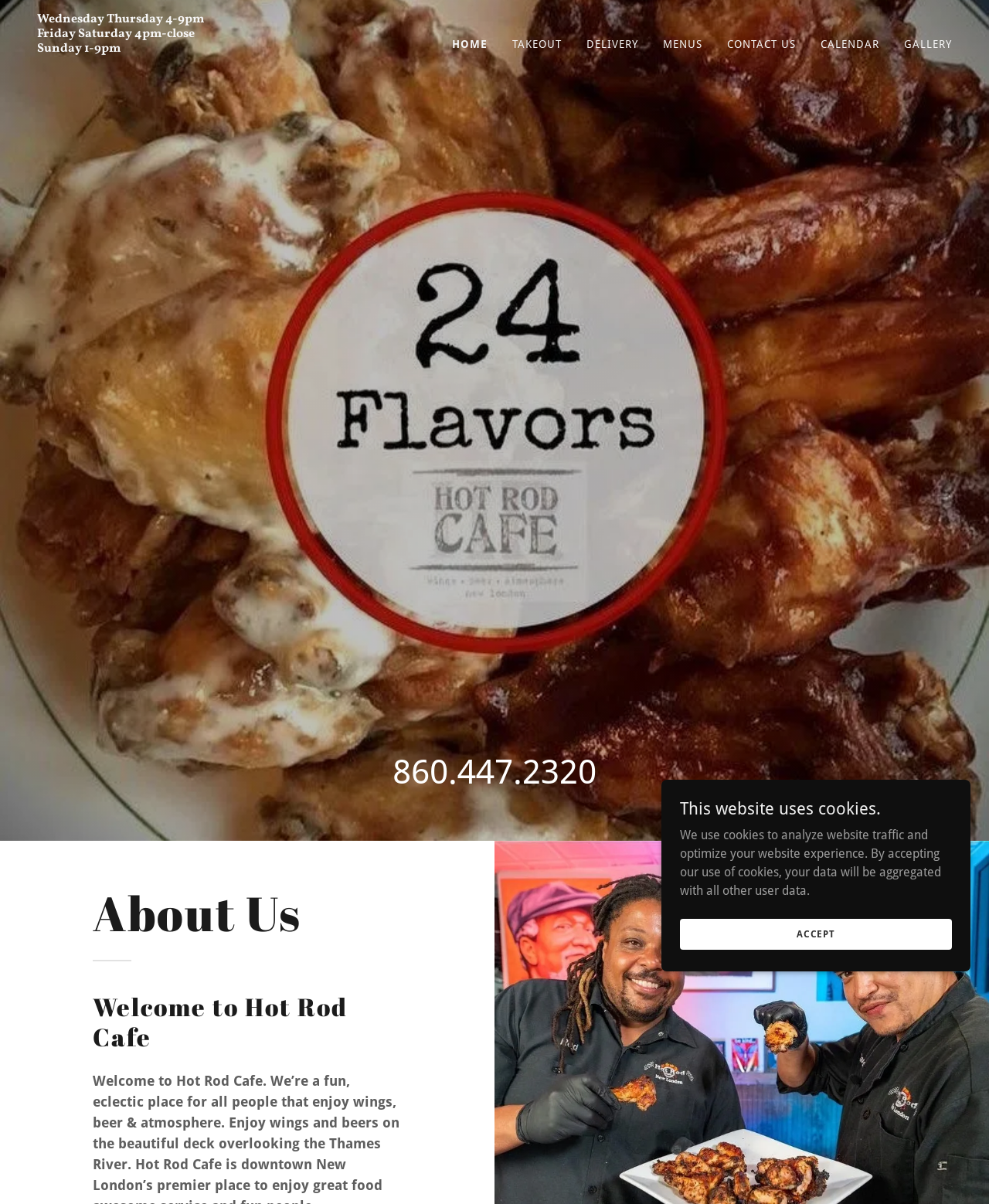Respond to the following query with just one word or a short phrase: 
What is the title of the section below the main menu?

About Us